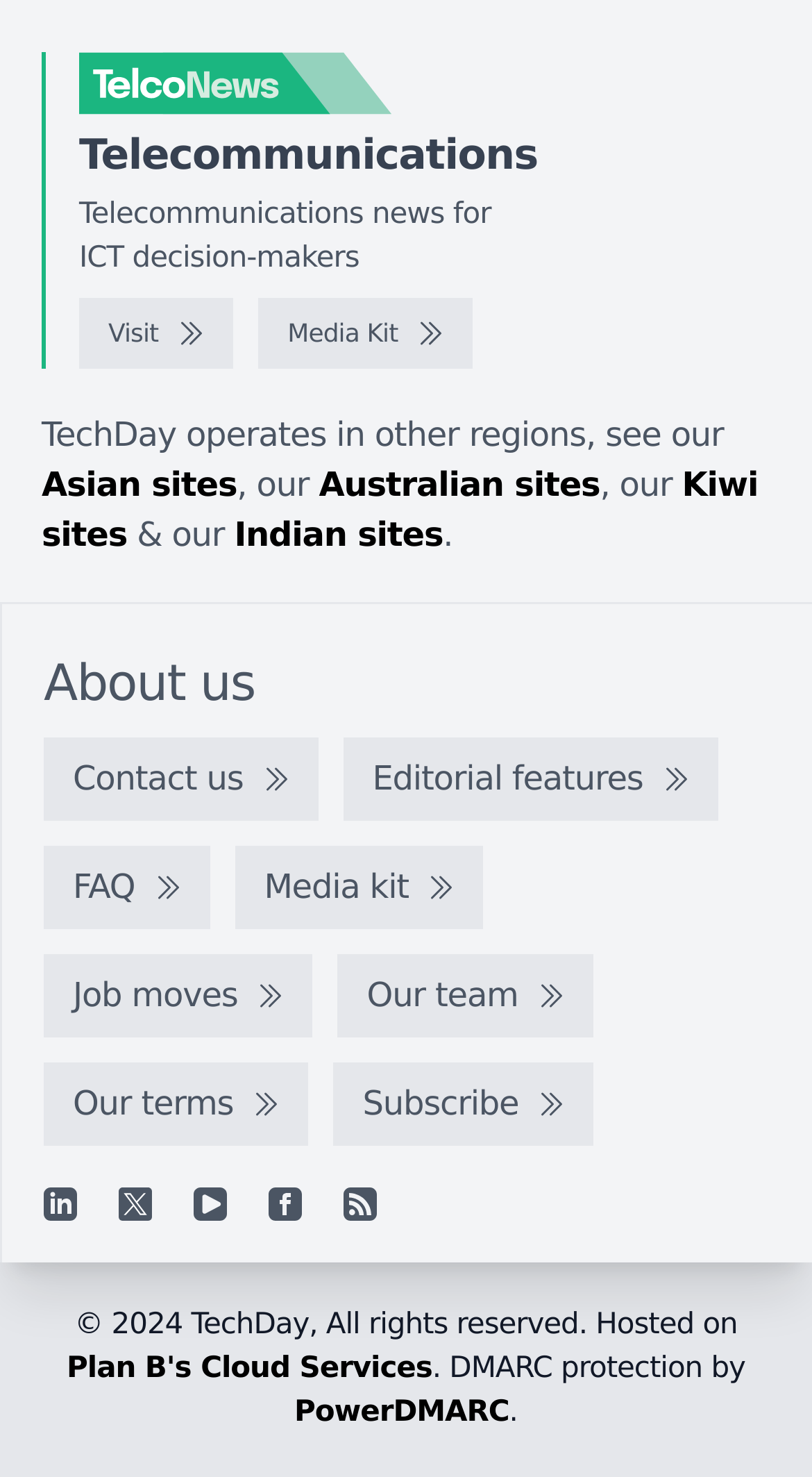Determine the bounding box coordinates of the clickable element necessary to fulfill the instruction: "Contact us". Provide the coordinates as four float numbers within the 0 to 1 range, i.e., [left, top, right, bottom].

[0.054, 0.5, 0.392, 0.556]